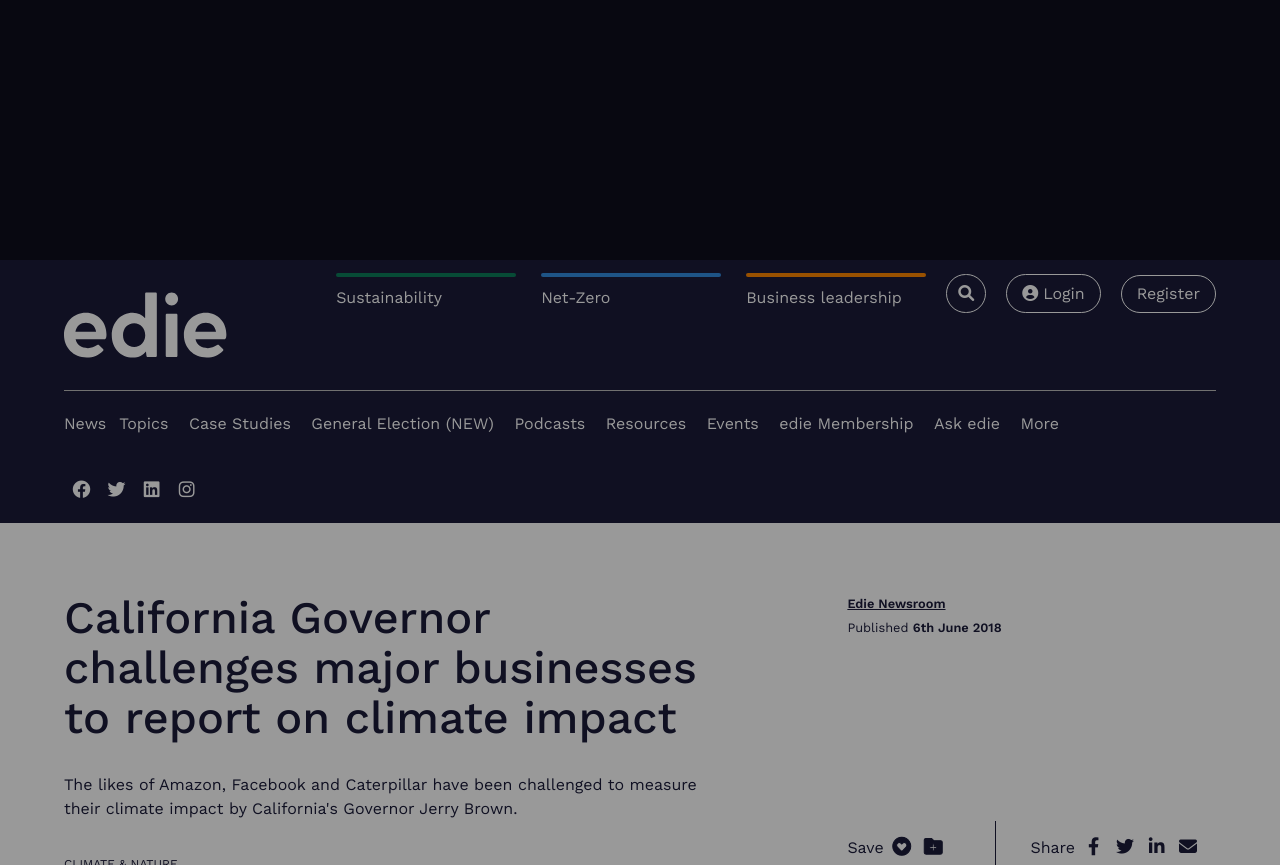What is the topic of the main article?
Observe the image and answer the question with a one-word or short phrase response.

California Governor challenges major businesses to report on climate impact